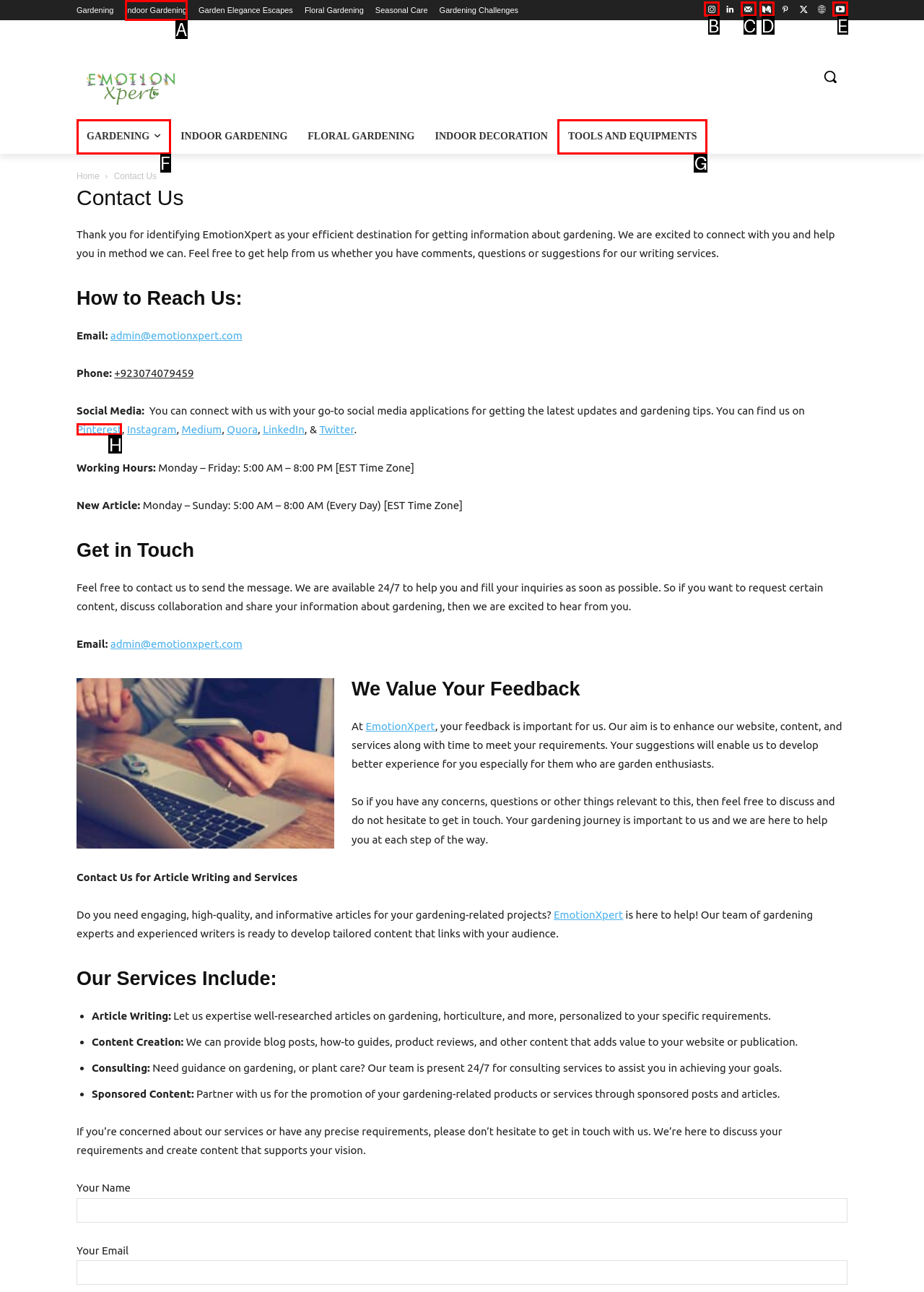Choose the letter that corresponds to the correct button to accomplish the task: Follow EmotionXpert on Pinterest
Reply with the letter of the correct selection only.

H